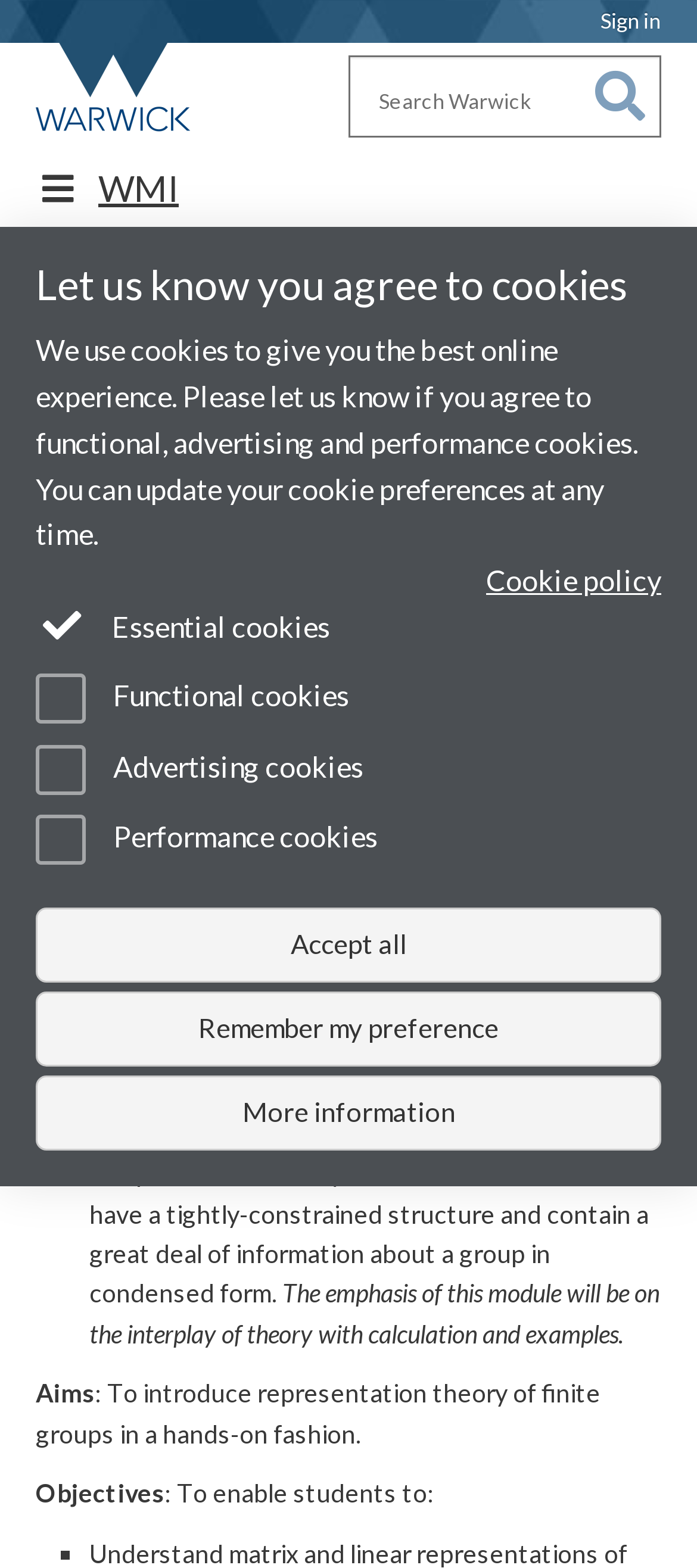Identify the bounding box coordinates of the HTML element based on this description: "title="University of Warwick homepage"".

[0.026, 0.027, 0.308, 0.089]